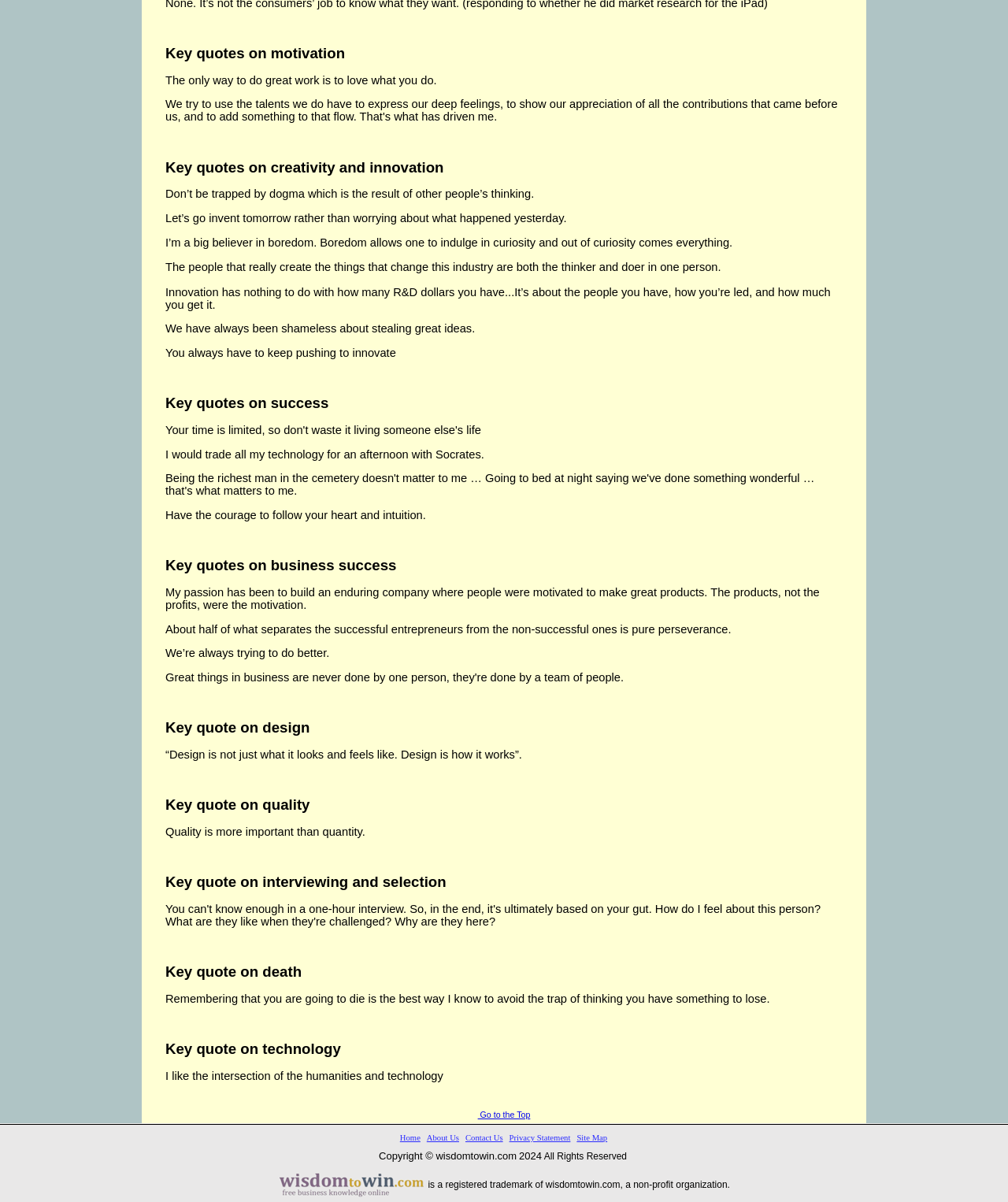Please locate the UI element described by "Site Map" and provide its bounding box coordinates.

[0.572, 0.943, 0.602, 0.95]